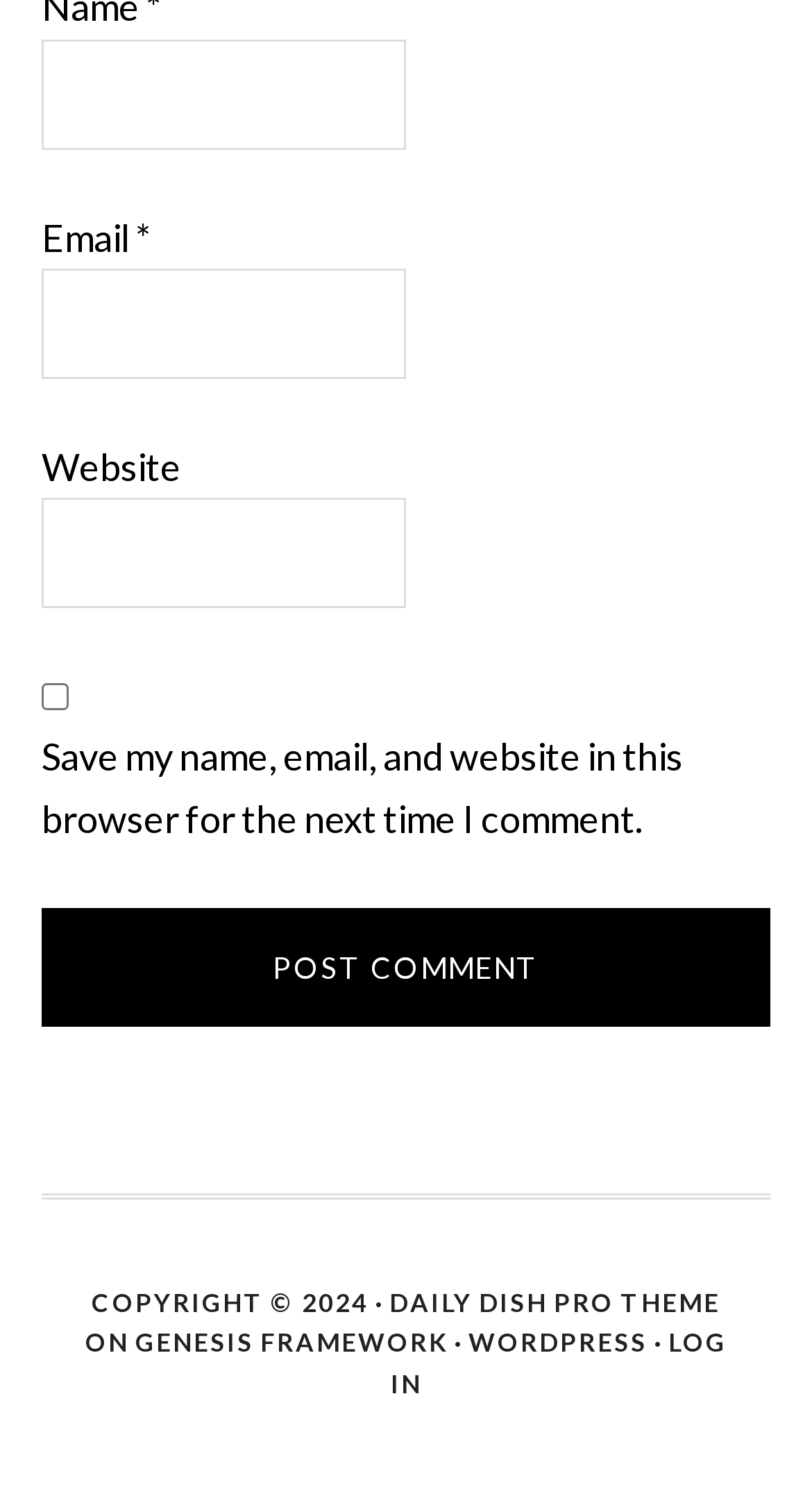Find the bounding box coordinates of the UI element according to this description: "Daily Dish Pro Theme".

[0.479, 0.865, 0.887, 0.886]